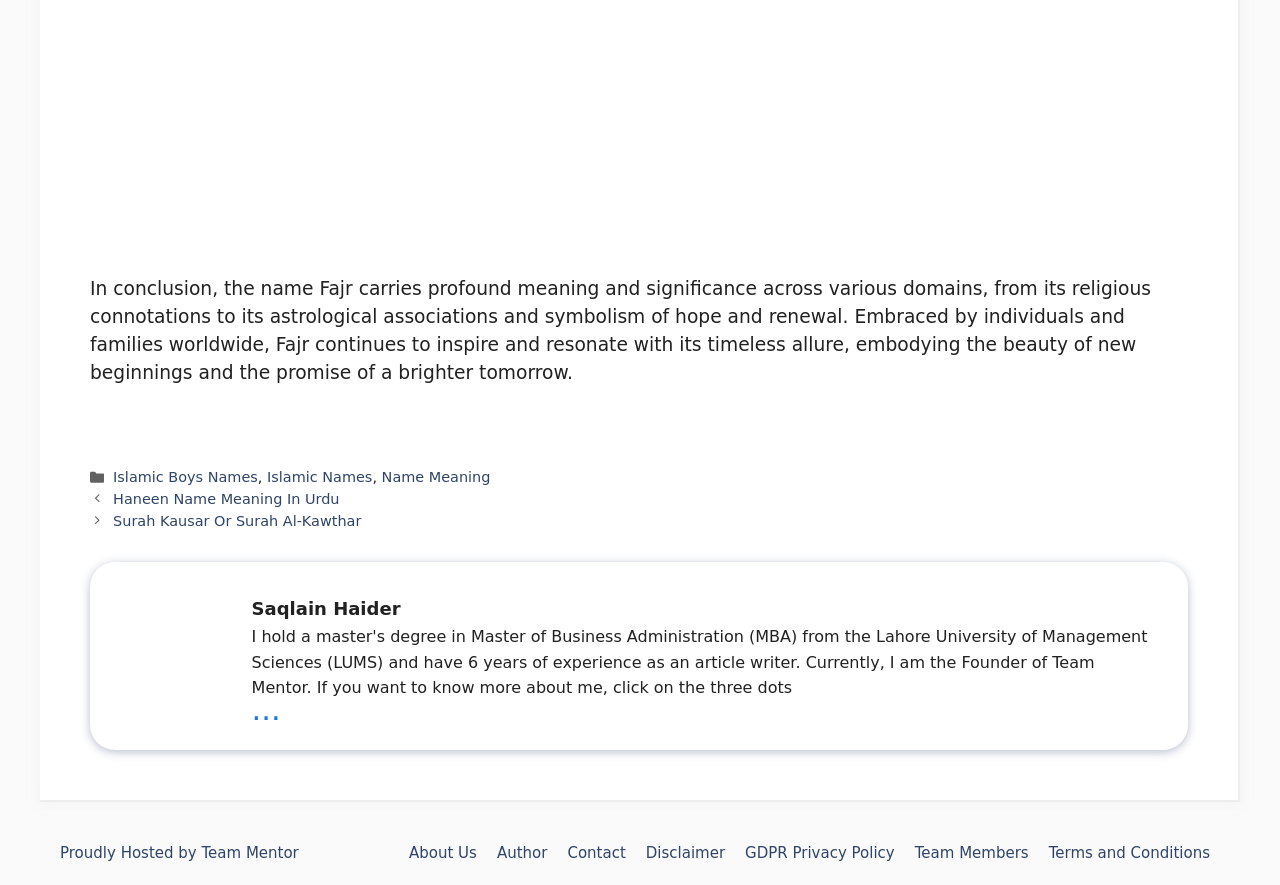Identify the bounding box of the UI element that matches this description: "Author".

[0.388, 0.954, 0.428, 0.974]